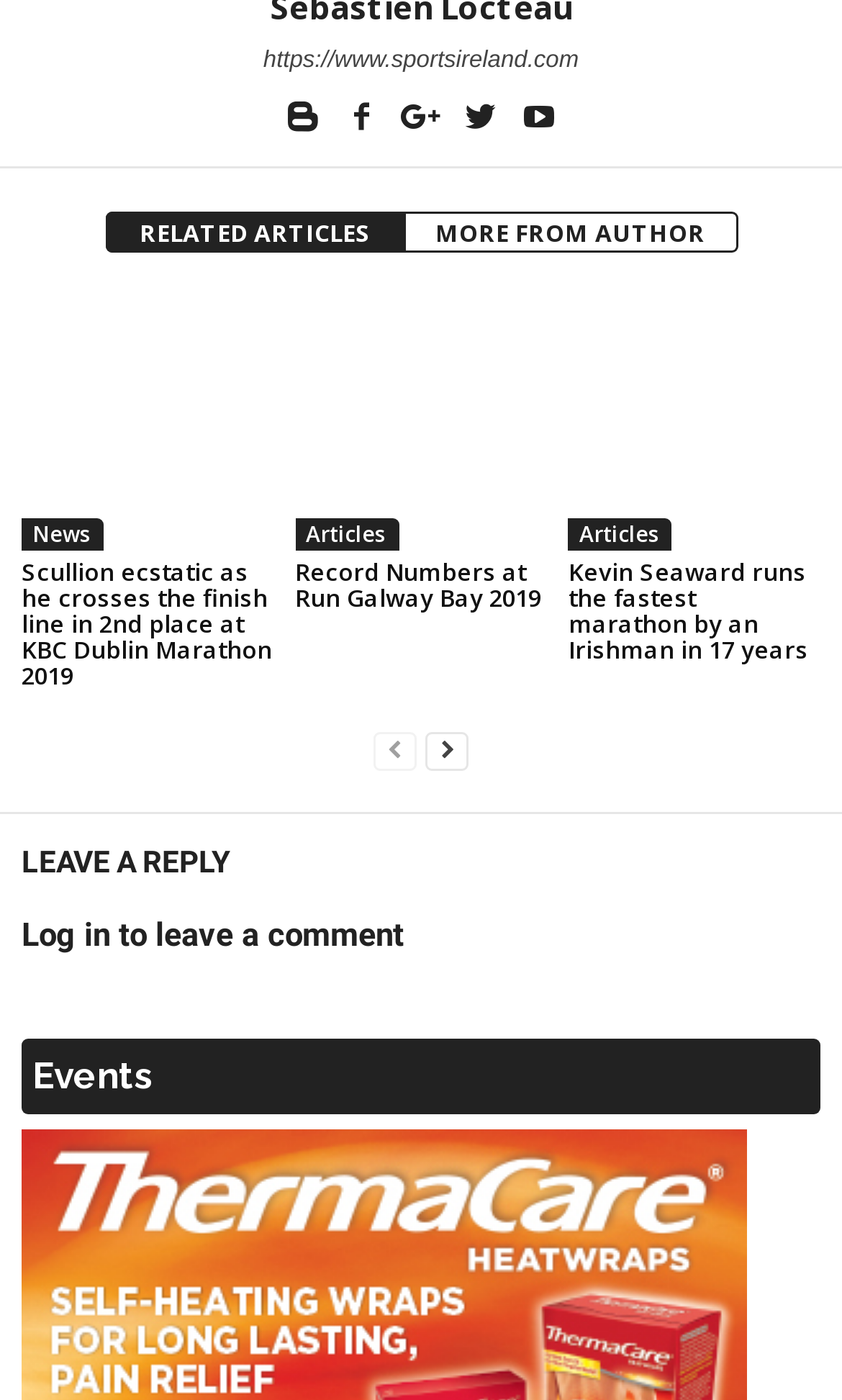Please mark the clickable region by giving the bounding box coordinates needed to complete this instruction: "View the image of Record Numbers at Run Galway Bay 2019".

[0.35, 0.213, 0.649, 0.393]